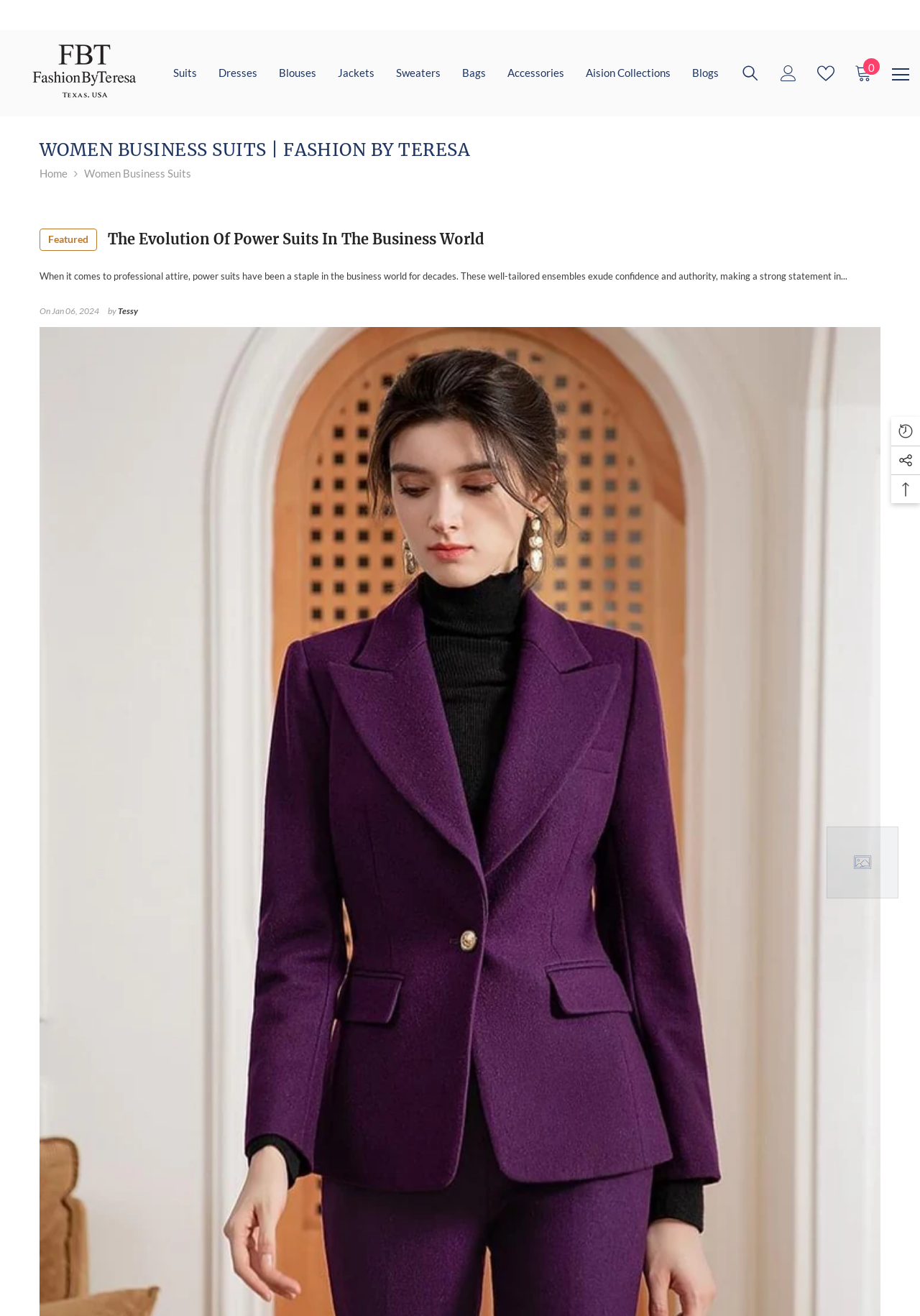Please identify the bounding box coordinates of the element's region that I should click in order to complete the following instruction: "Go to Blogs". The bounding box coordinates consist of four float numbers between 0 and 1, i.e., [left, top, right, bottom].

[0.741, 0.049, 0.793, 0.078]